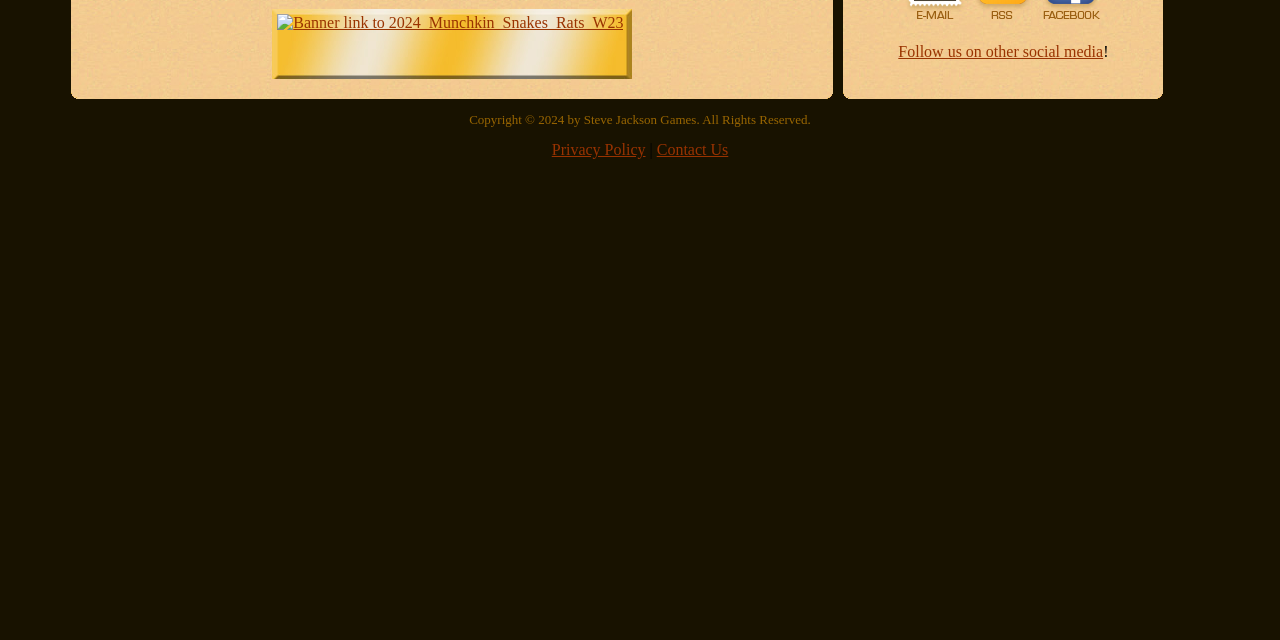Provide the bounding box coordinates, formatted as (top-left x, top-left y, bottom-right x, bottom-right y), with all values being floating point numbers between 0 and 1. Identify the bounding box of the UI element that matches the description: Privacy Policy

[0.431, 0.22, 0.504, 0.247]